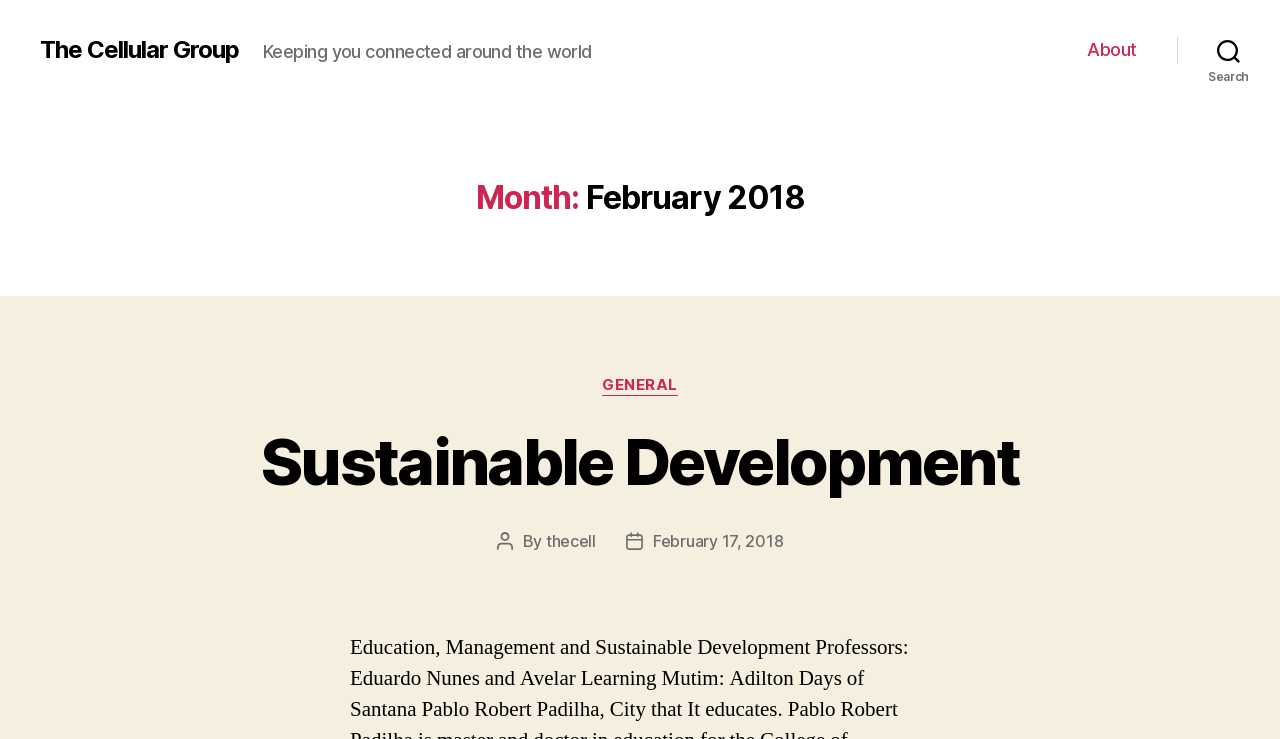Identify the coordinates of the bounding box for the element described below: "About". Return the coordinates as four float numbers between 0 and 1: [left, top, right, bottom].

[0.85, 0.053, 0.888, 0.082]